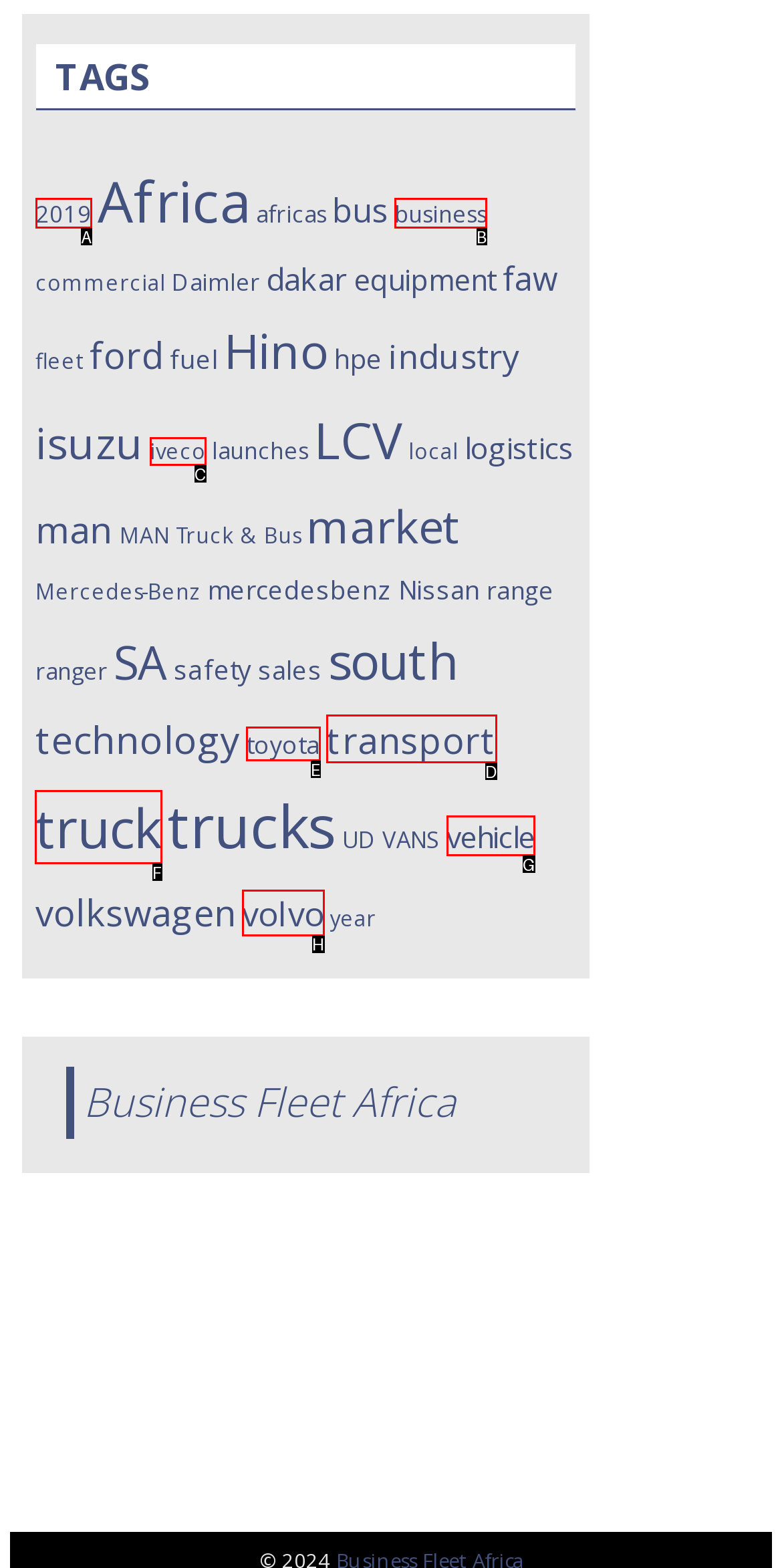Find the appropriate UI element to complete the task: Explore the 'truck' category. Indicate your choice by providing the letter of the element.

F